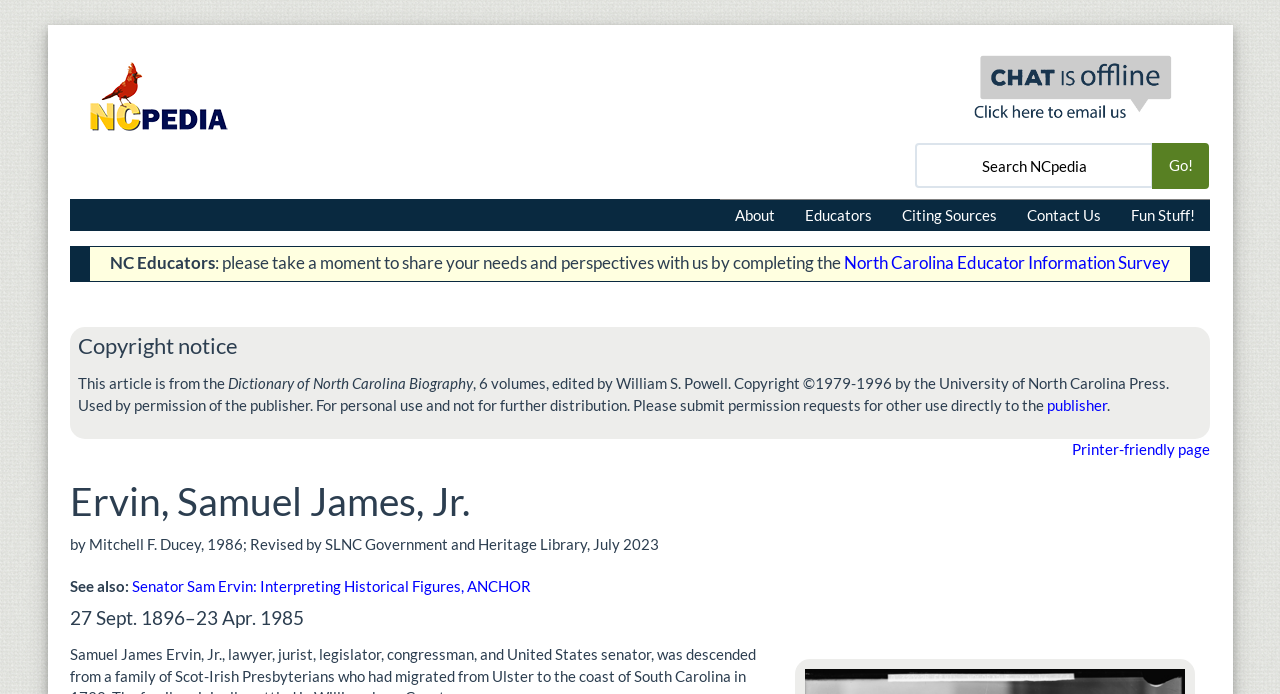Respond to the following question using a concise word or phrase: 
What is the purpose of the 'North Carolina Educator Information Survey'?

To share needs and perspectives